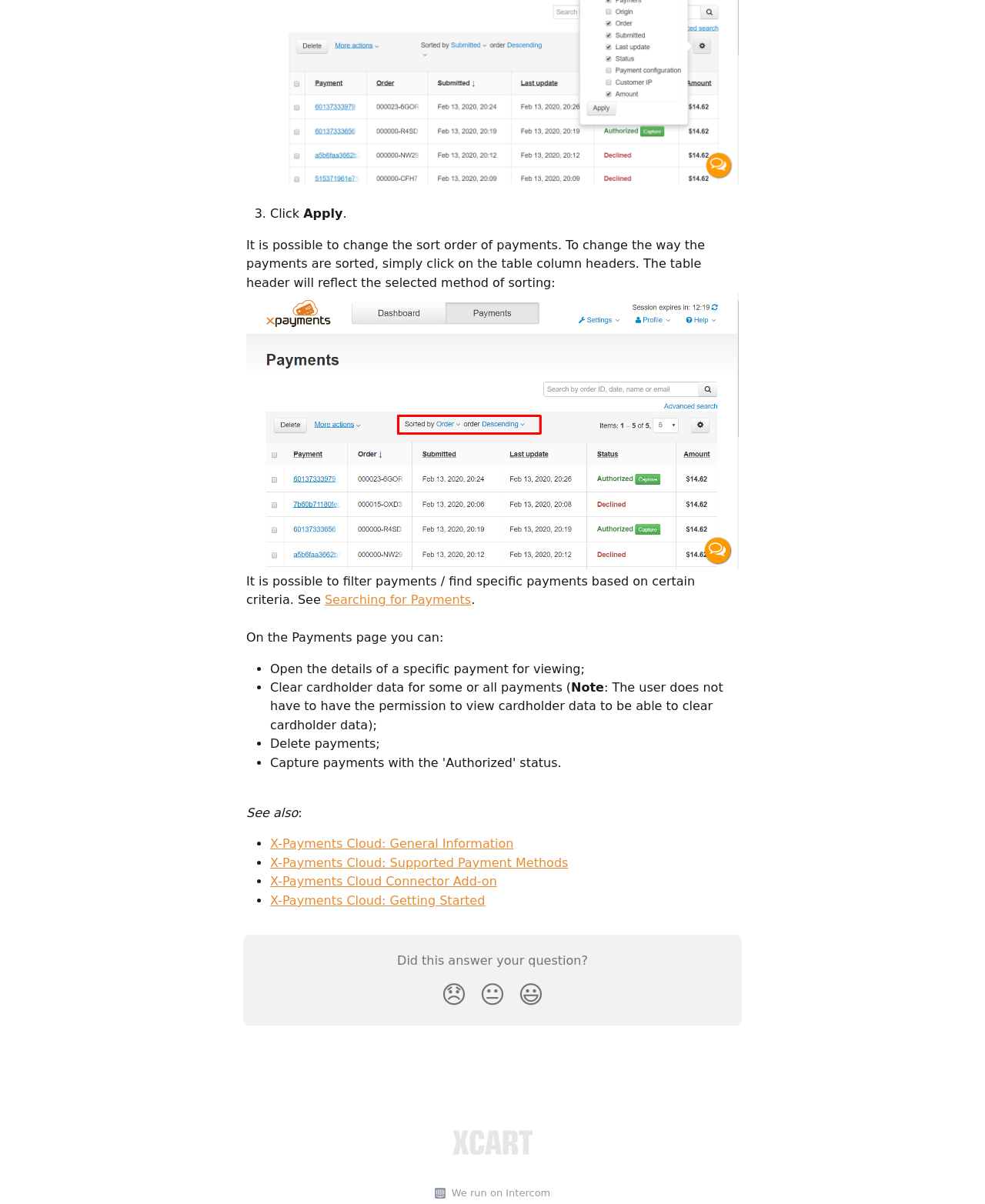Determine the bounding box coordinates for the UI element described. Format the coordinates as (top-left x, top-left y, bottom-right x, bottom-right y) and ensure all values are between 0 and 1. Element description: 😞

[0.441, 0.809, 0.48, 0.844]